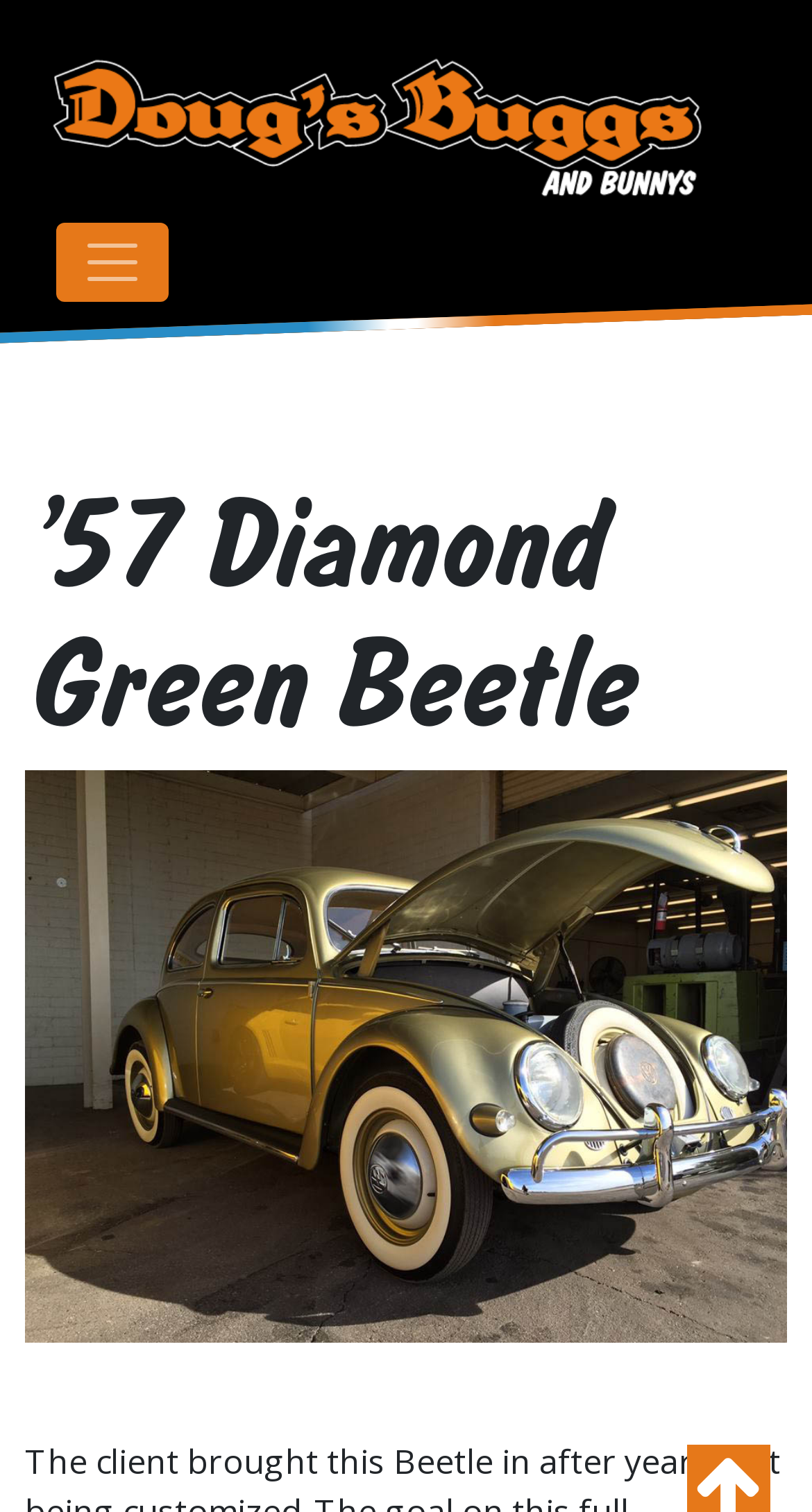Locate the bounding box of the UI element described by: "alt="Doug’s Buggs and Bunnys"" in the given webpage screenshot.

[0.031, 0.018, 0.903, 0.143]